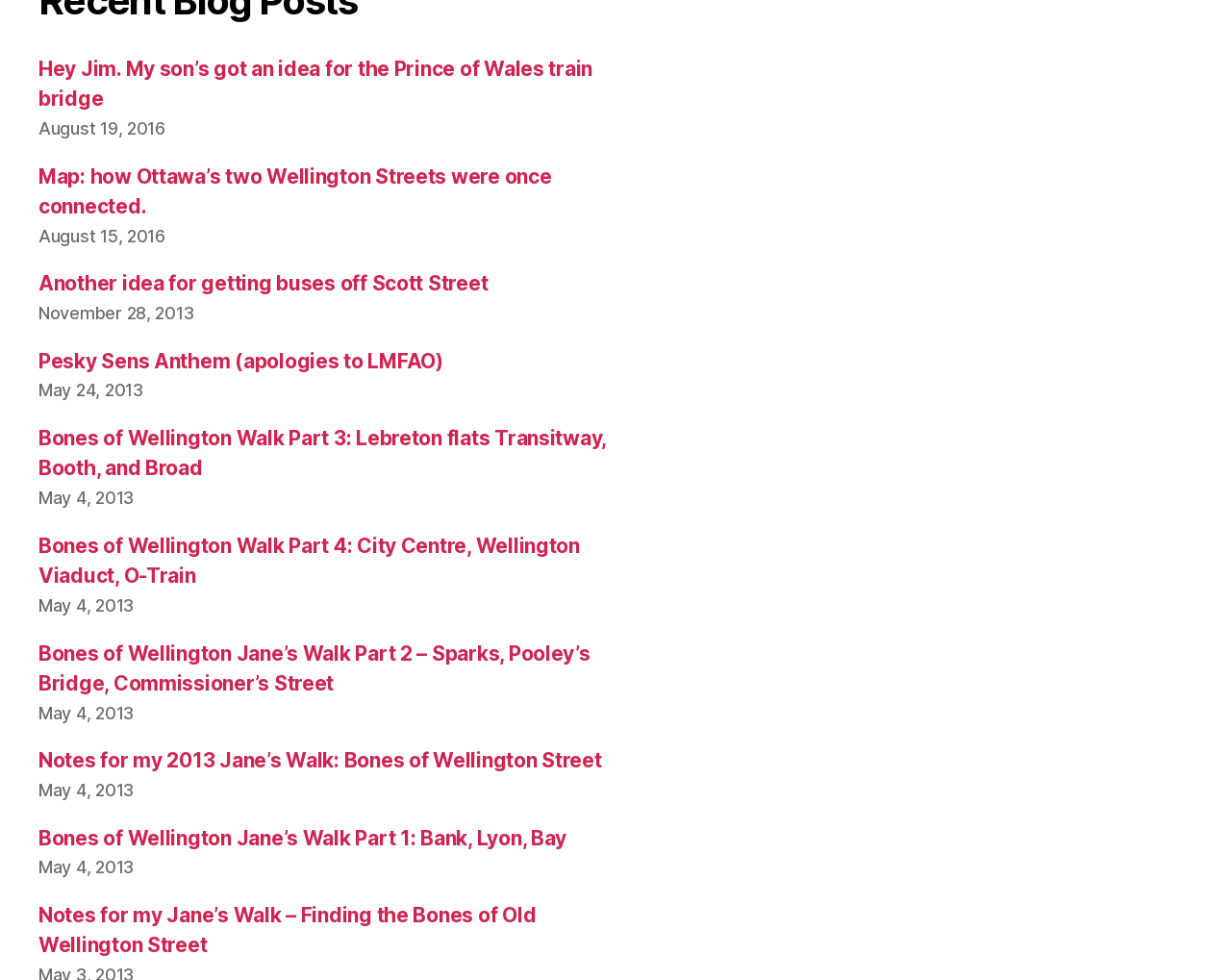Locate the bounding box coordinates of the element that should be clicked to fulfill the instruction: "go to the NEWSLETTERS section".

None